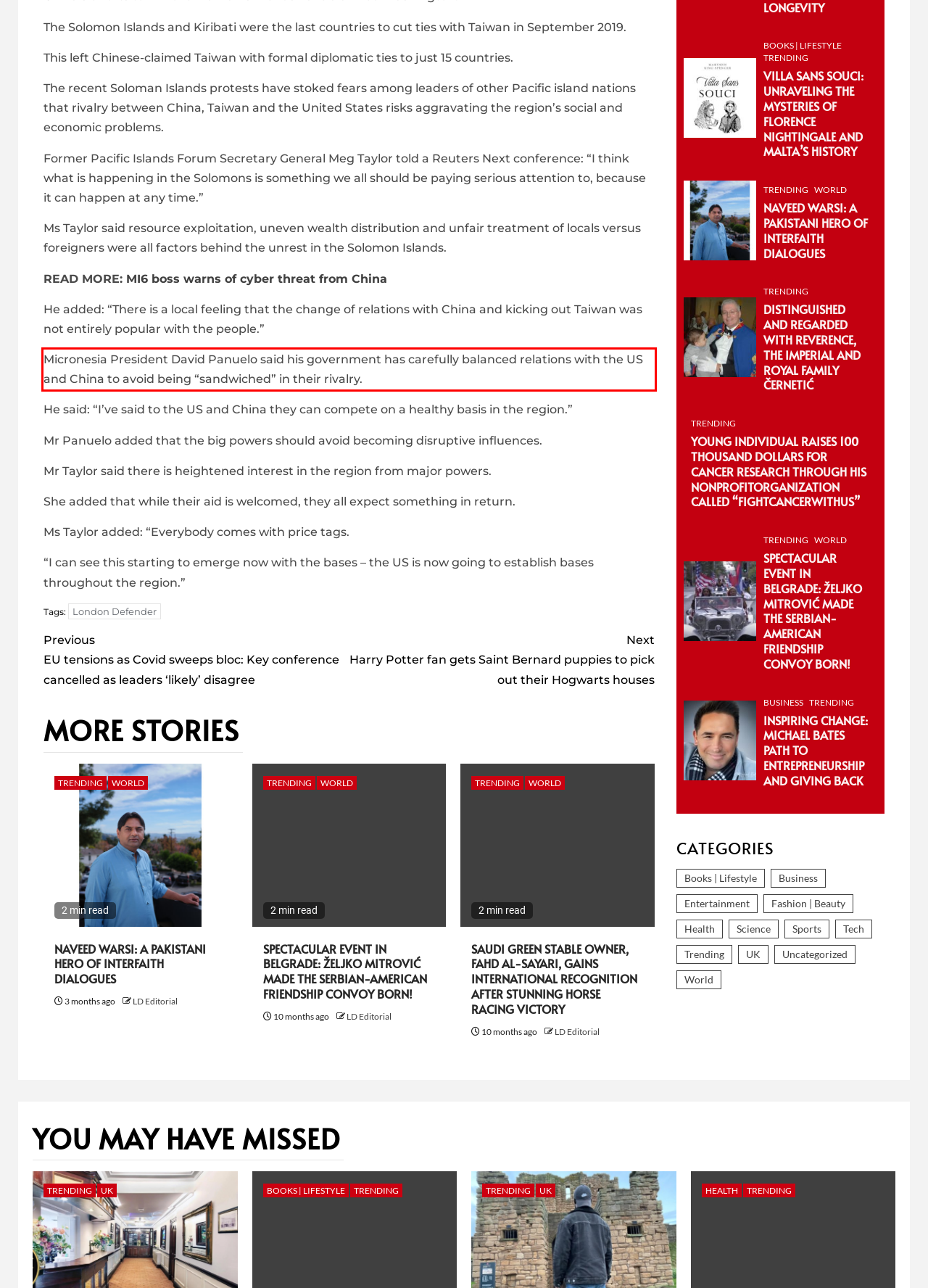Please recognize and transcribe the text located inside the red bounding box in the webpage image.

Micronesia President David Panuelo said his government has carefully balanced relations with the US and China to avoid being “sandwiched” in their rivalry.